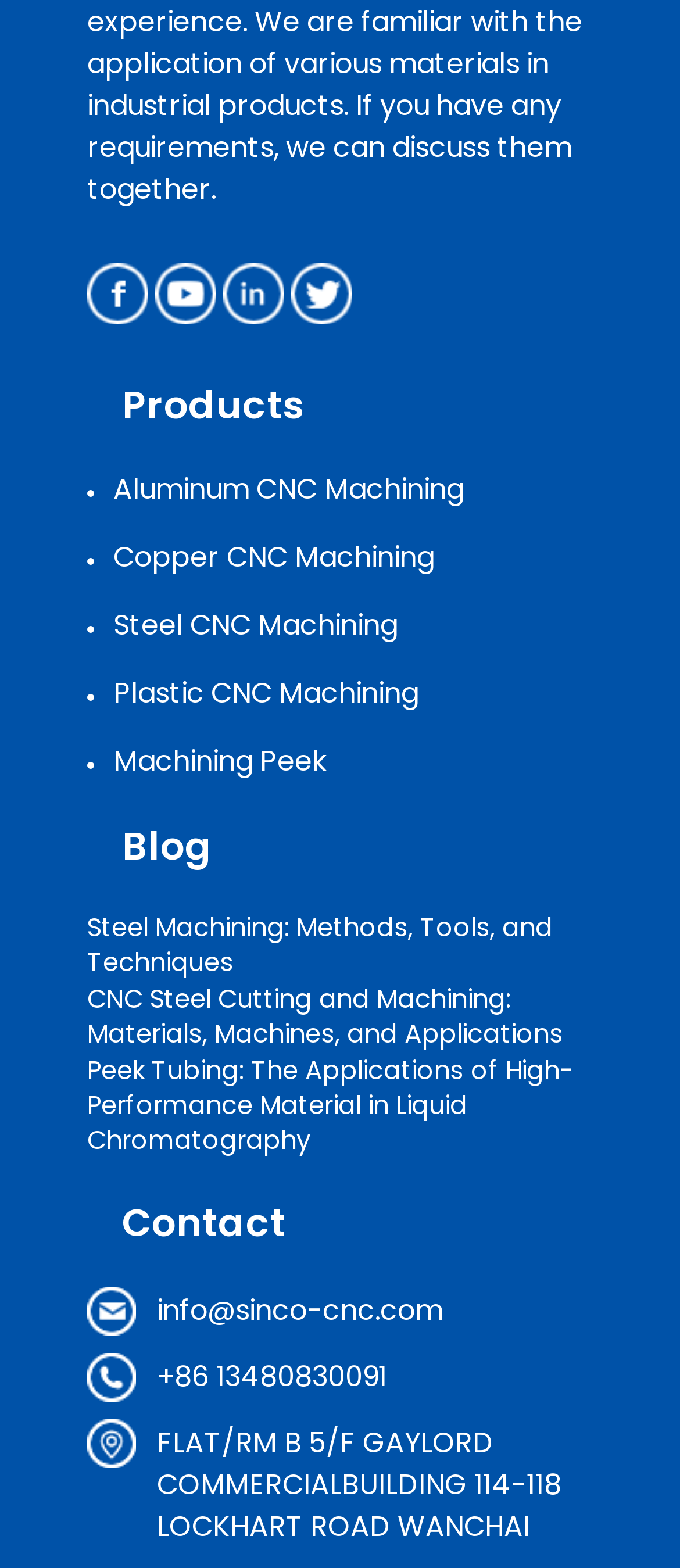Please locate the bounding box coordinates of the element's region that needs to be clicked to follow the instruction: "contact via email". The bounding box coordinates should be provided as four float numbers between 0 and 1, i.e., [left, top, right, bottom].

[0.231, 0.823, 0.651, 0.848]